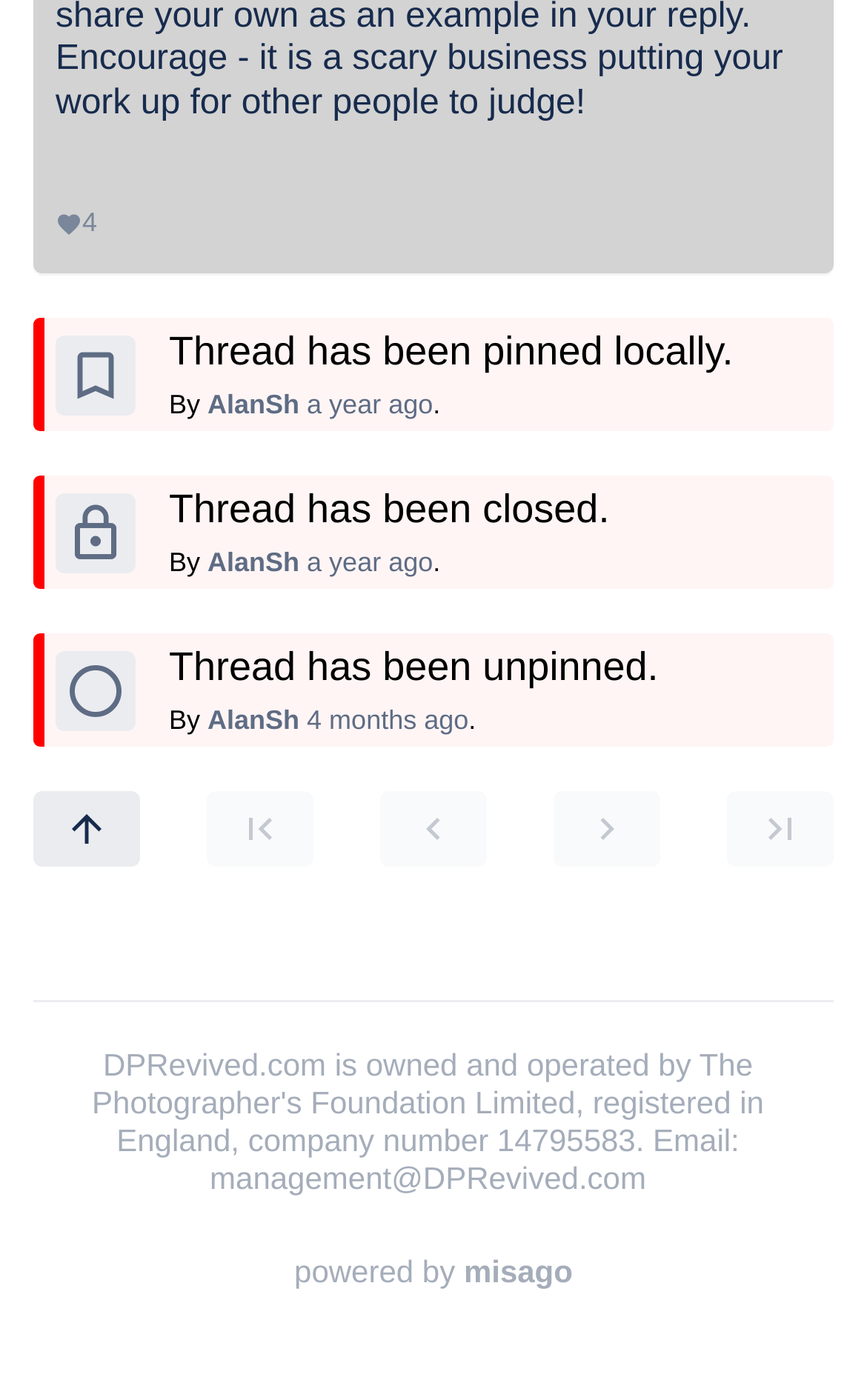Please determine the bounding box coordinates of the clickable area required to carry out the following instruction: "click the link posted a year ago". The coordinates must be four float numbers between 0 and 1, represented as [left, top, right, bottom].

[0.354, 0.277, 0.499, 0.3]